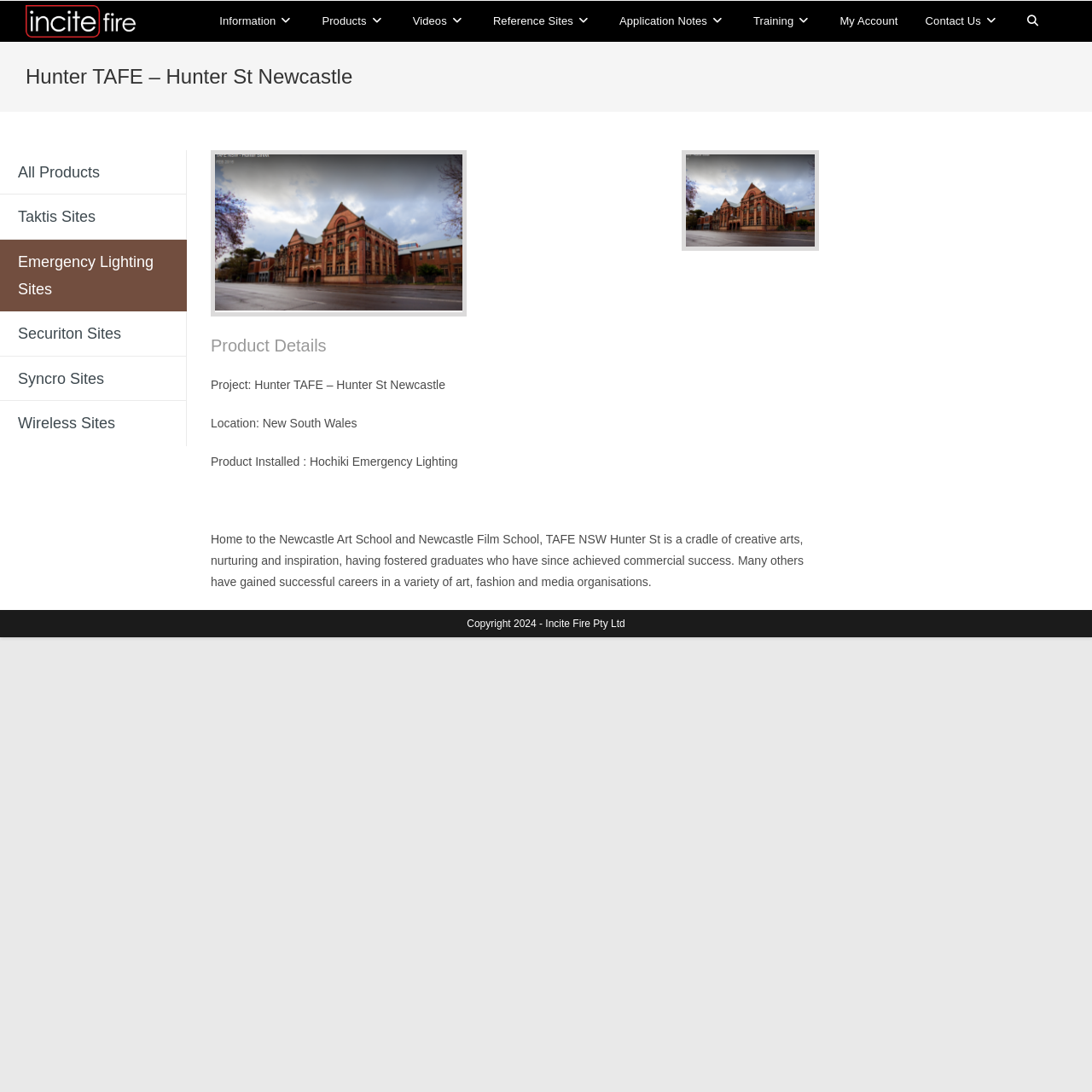Determine the bounding box for the HTML element described here: "Syncro Sites". The coordinates should be given as [left, top, right, bottom] with each number being a float between 0 and 1.

[0.0, 0.326, 0.171, 0.367]